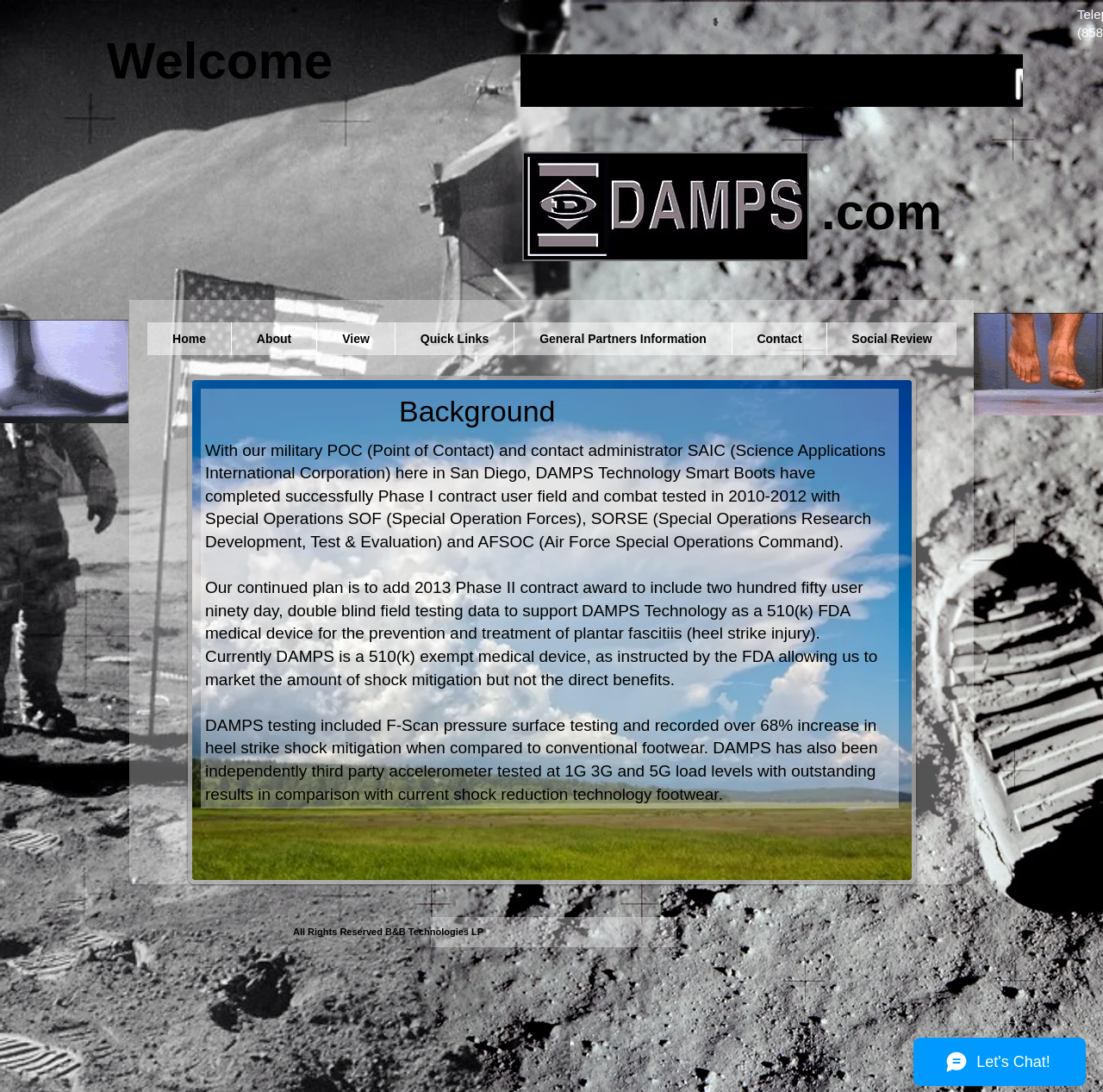Please find the bounding box for the UI component described as follows: "General Partners Information".

[0.466, 0.295, 0.663, 0.325]